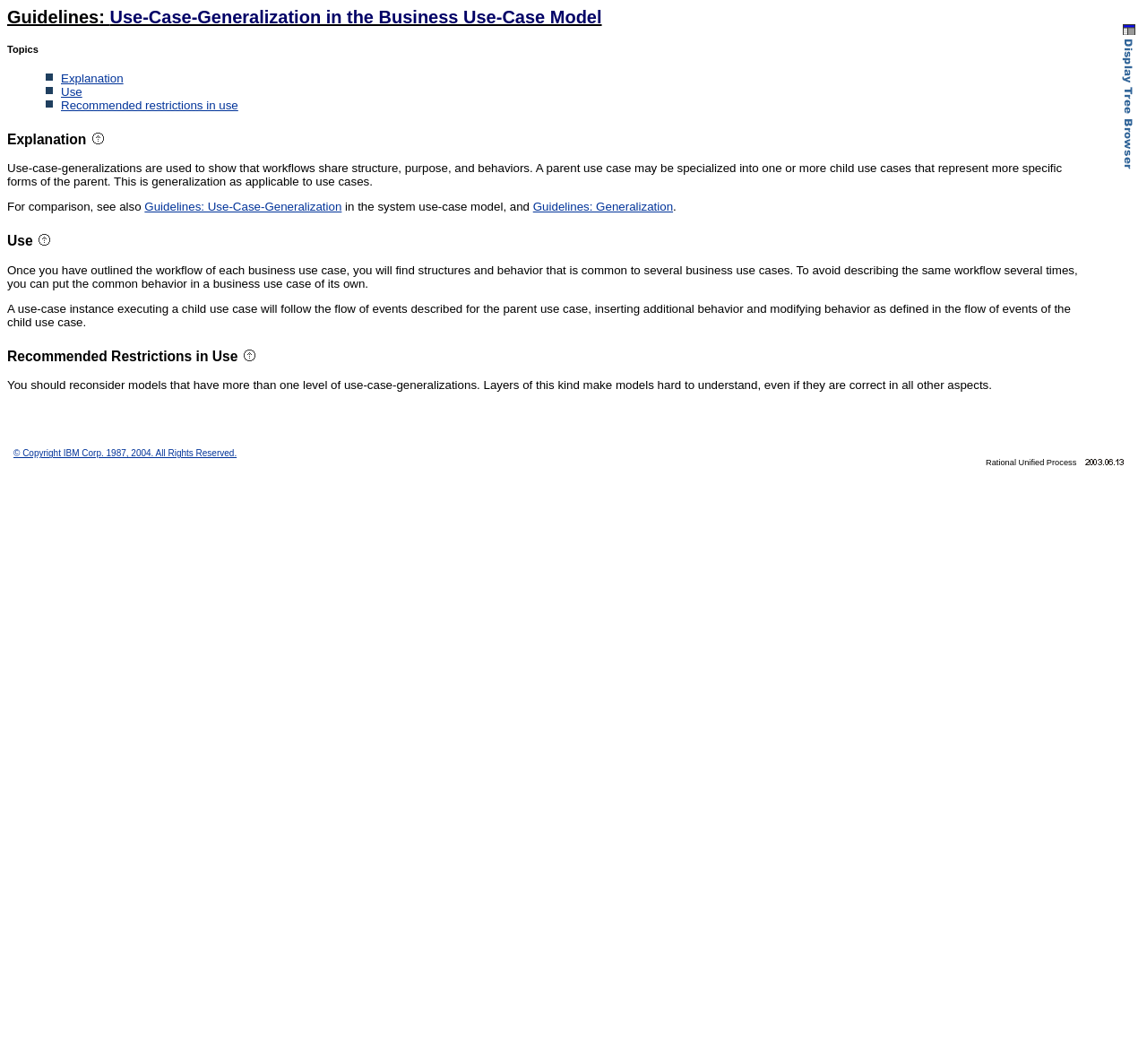Find and provide the bounding box coordinates for the UI element described with: "Guidelines: Use-Case-Generalization".

[0.126, 0.188, 0.298, 0.201]